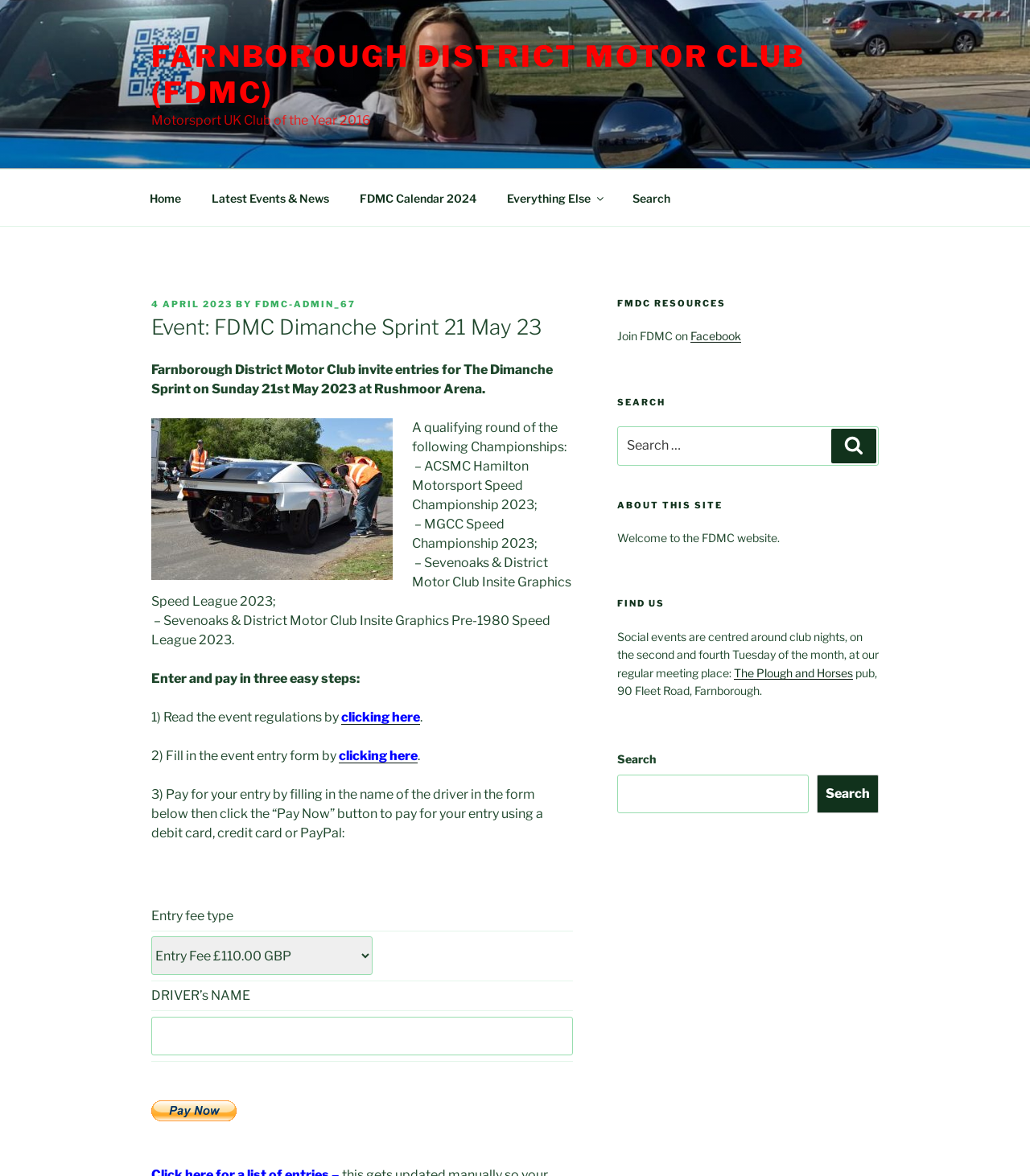Determine the heading of the webpage and extract its text content.

Event: FDMC Dimanche Sprint 21 May 23